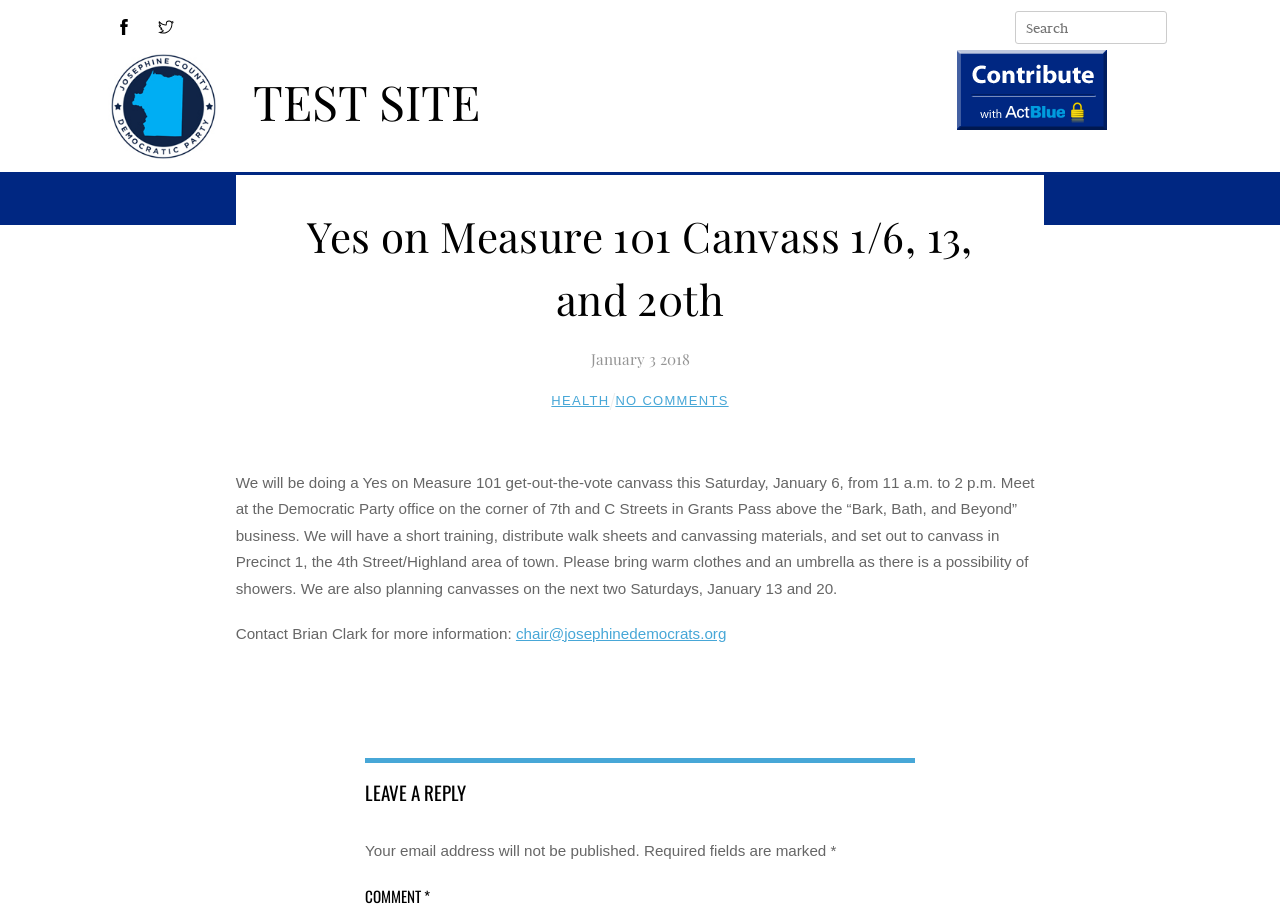Using the format (top-left x, top-left y, bottom-right x, bottom-right y), and given the element description, identify the bounding box coordinates within the screenshot: News & Events

[0.339, 0.192, 0.454, 0.238]